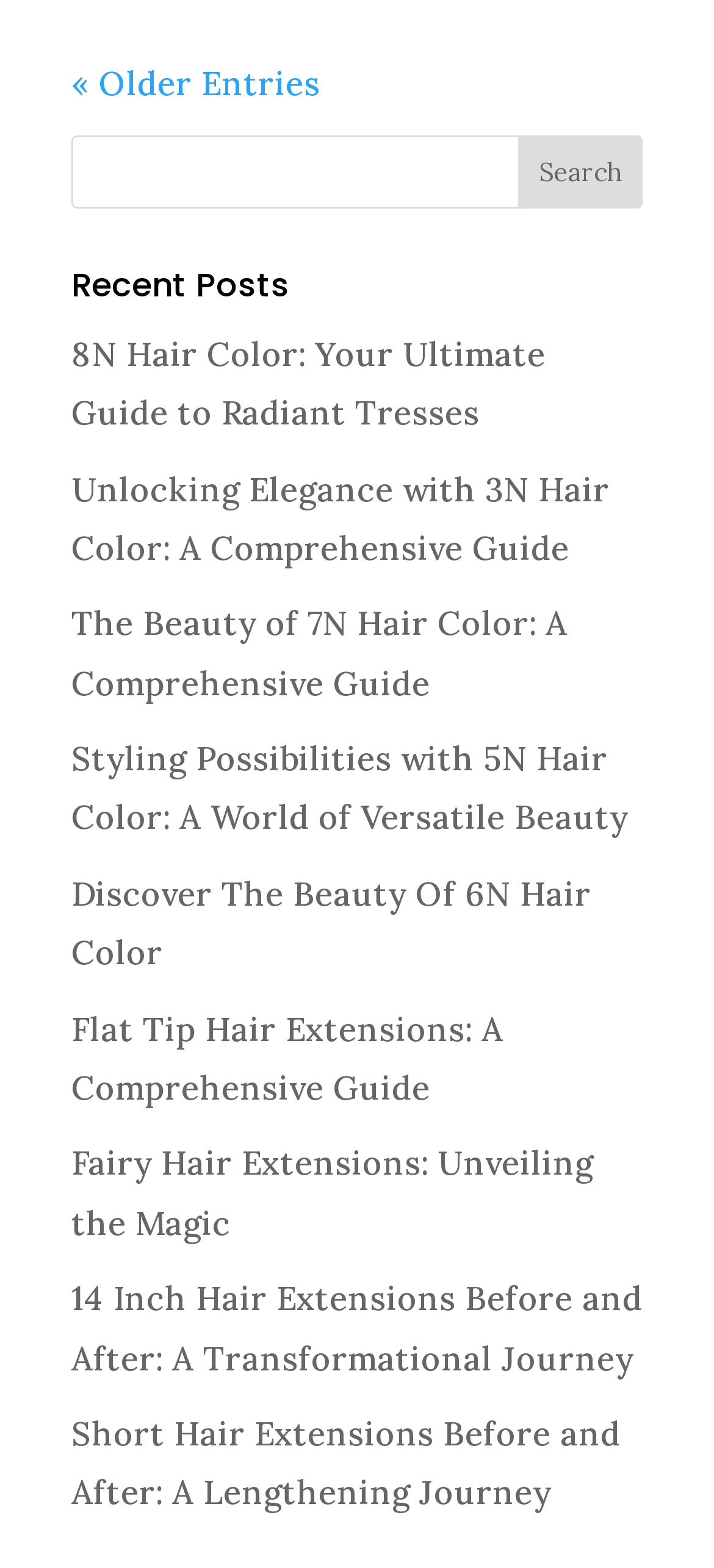What is the topic of the recent posts?
Using the image as a reference, give an elaborate response to the question.

I analyzed the text of the links under the 'Recent Posts' heading, and they all seem to be related to hair, such as hair color, hair extensions, and styling.